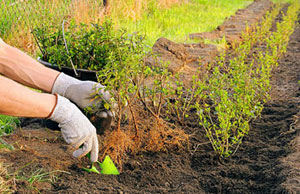What is the purpose of hedge planting?
Please provide a single word or phrase answer based on the image.

aesthetic and functional purposes